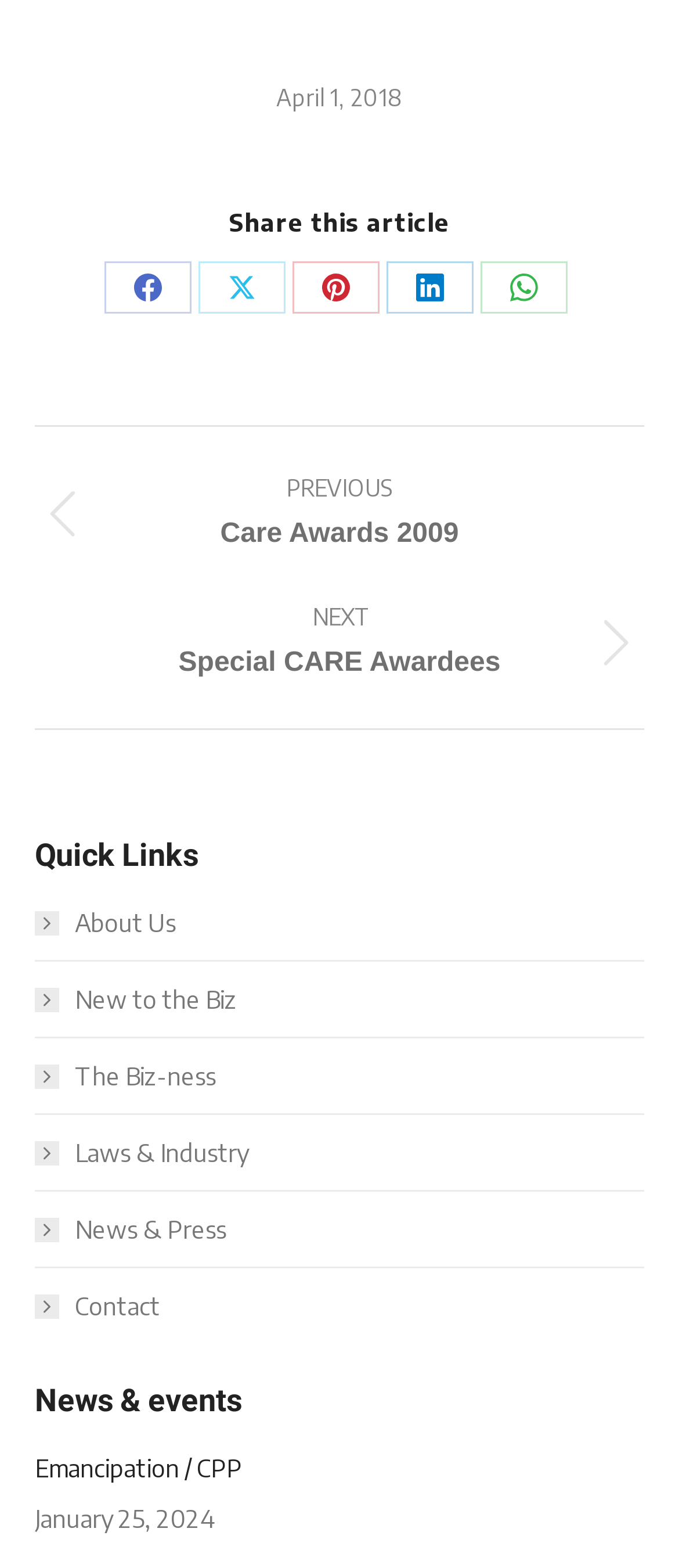How many quick links are available?
Look at the image and respond with a one-word or short phrase answer.

6